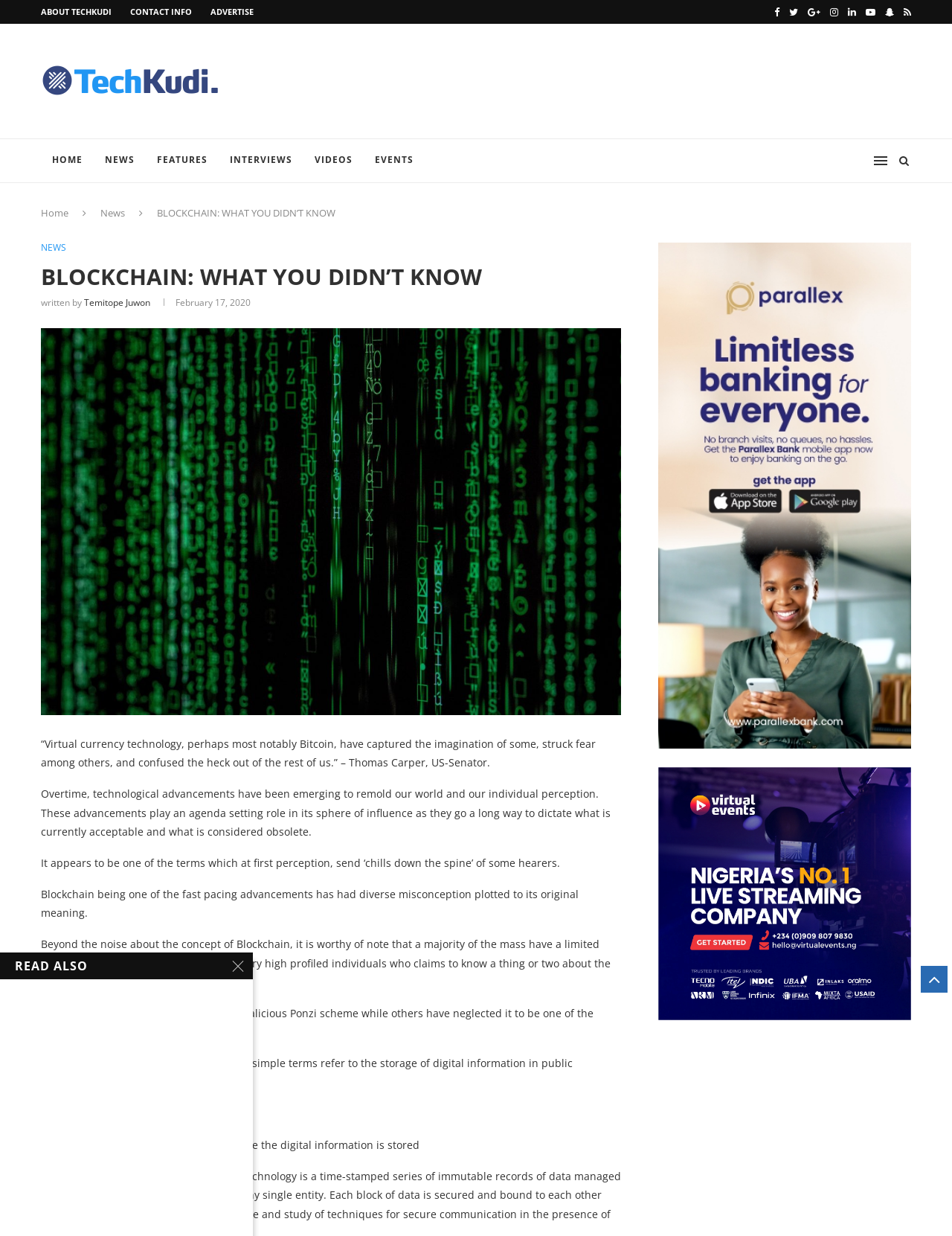Please specify the bounding box coordinates of the region to click in order to perform the following instruction: "Click on ADVERTISE".

[0.221, 0.005, 0.266, 0.014]